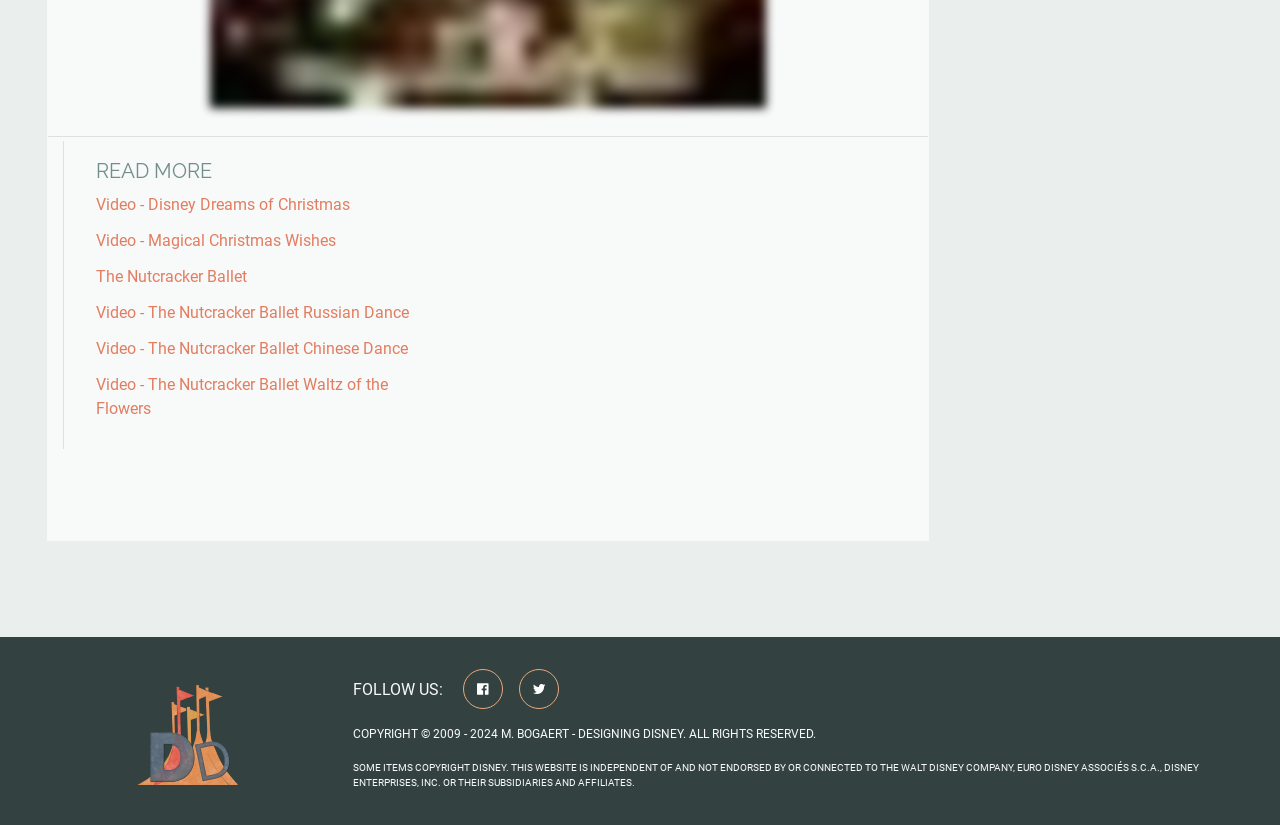What is the name of the Facebook page?
Please provide a comprehensive answer based on the visual information in the image.

I looked for the link element with 'Facebook' in its text and found that it is 'Designing Disney Facebook', which is likely the name of the Facebook page.